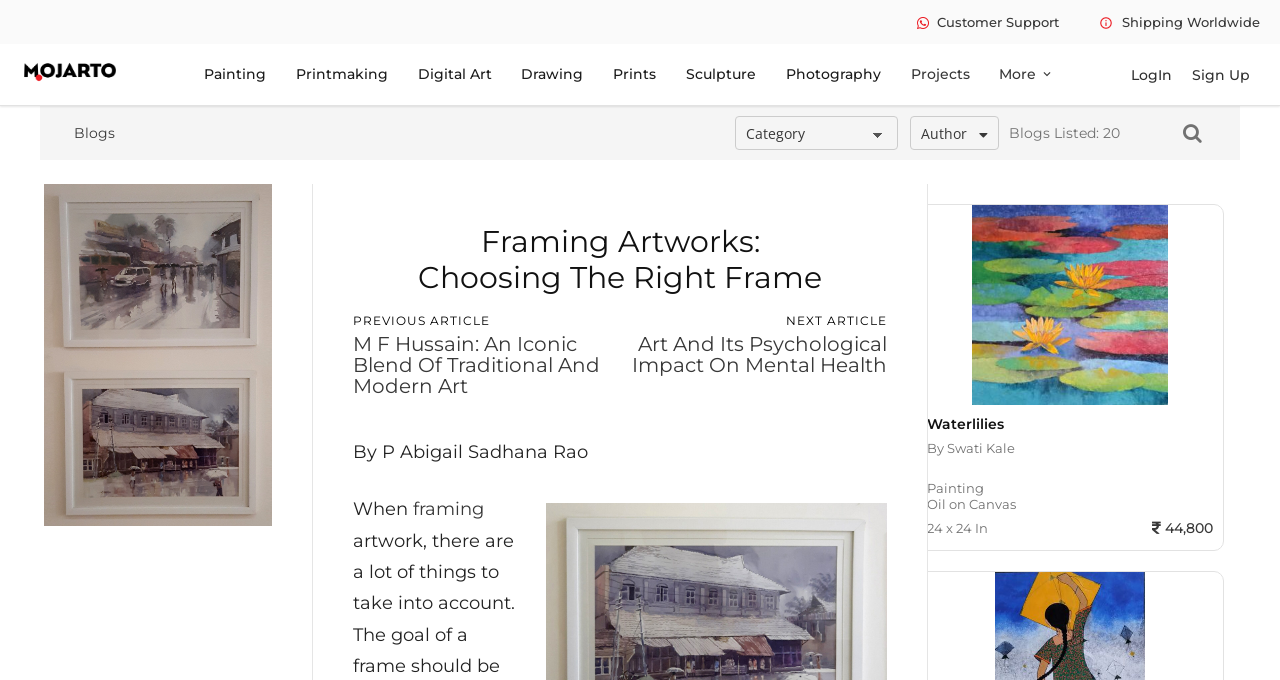Please find the bounding box coordinates in the format (top-left x, top-left y, bottom-right x, bottom-right y) for the given element description. Ensure the coordinates are floating point numbers between 0 and 1. Description: Prints

[0.467, 0.065, 0.524, 0.154]